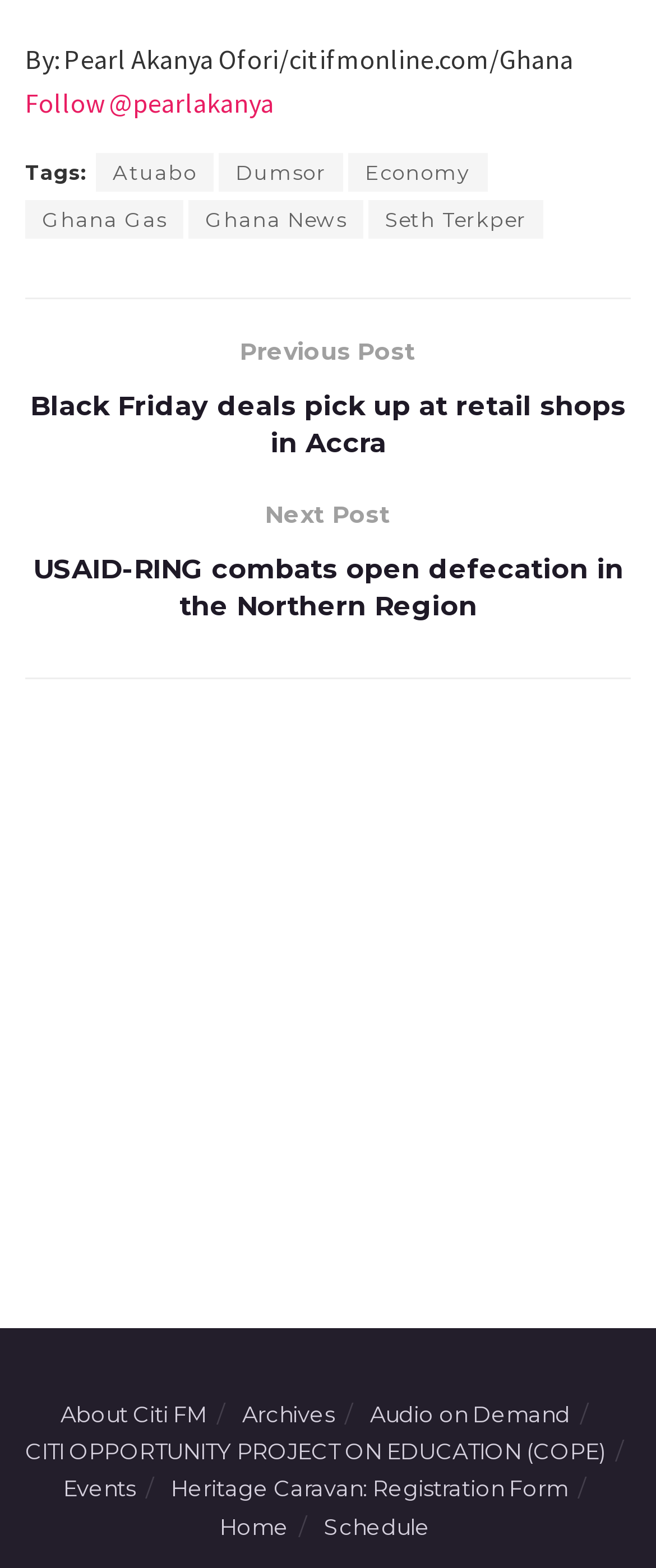Analyze the image and give a detailed response to the question:
What is the purpose of the USAID-RING project?

The purpose of the USAID-RING project is mentioned in the title of the next post, 'USAID-RING combats open defecation in the Northern Region'.